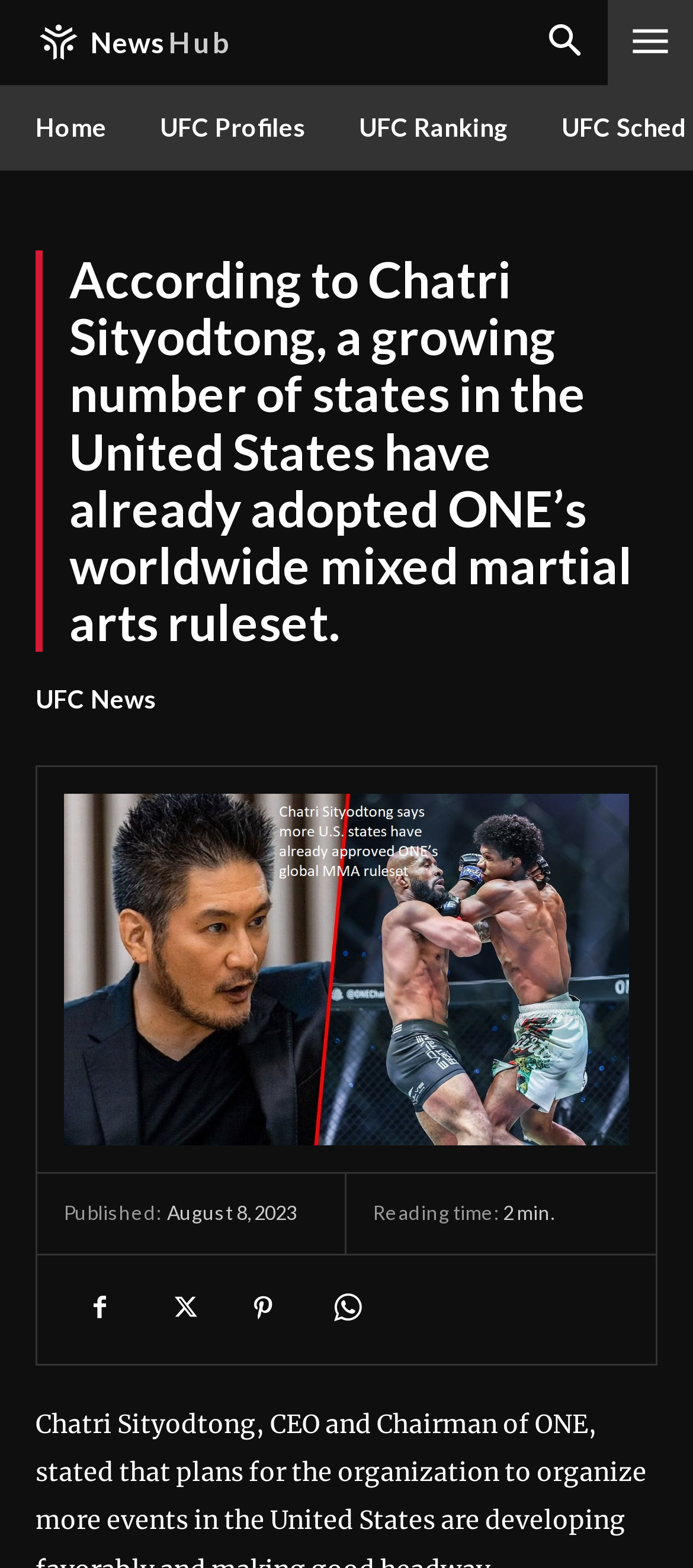What is the date of publication of this article?
Based on the image, answer the question with as much detail as possible.

I found the answer by looking at the bottom of the article, where I saw a 'Published:' label followed by the date 'August 8, 2023'. This indicates that the article was published on this date.